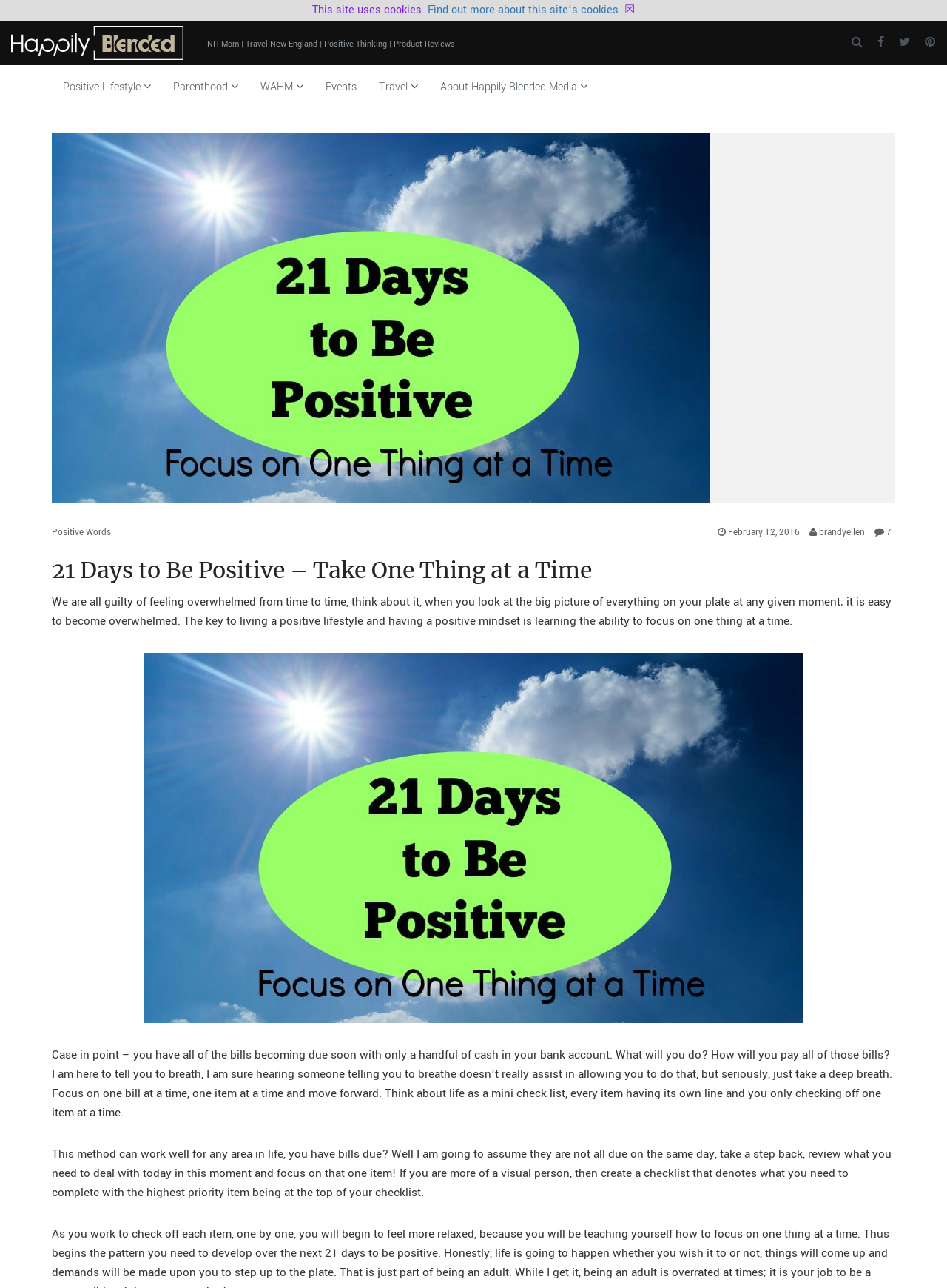Please indicate the bounding box coordinates of the element's region to be clicked to achieve the instruction: "Click on the 'brandyellen' link". Provide the coordinates as four float numbers between 0 and 1, i.e., [left, top, right, bottom].

[0.865, 0.409, 0.913, 0.418]